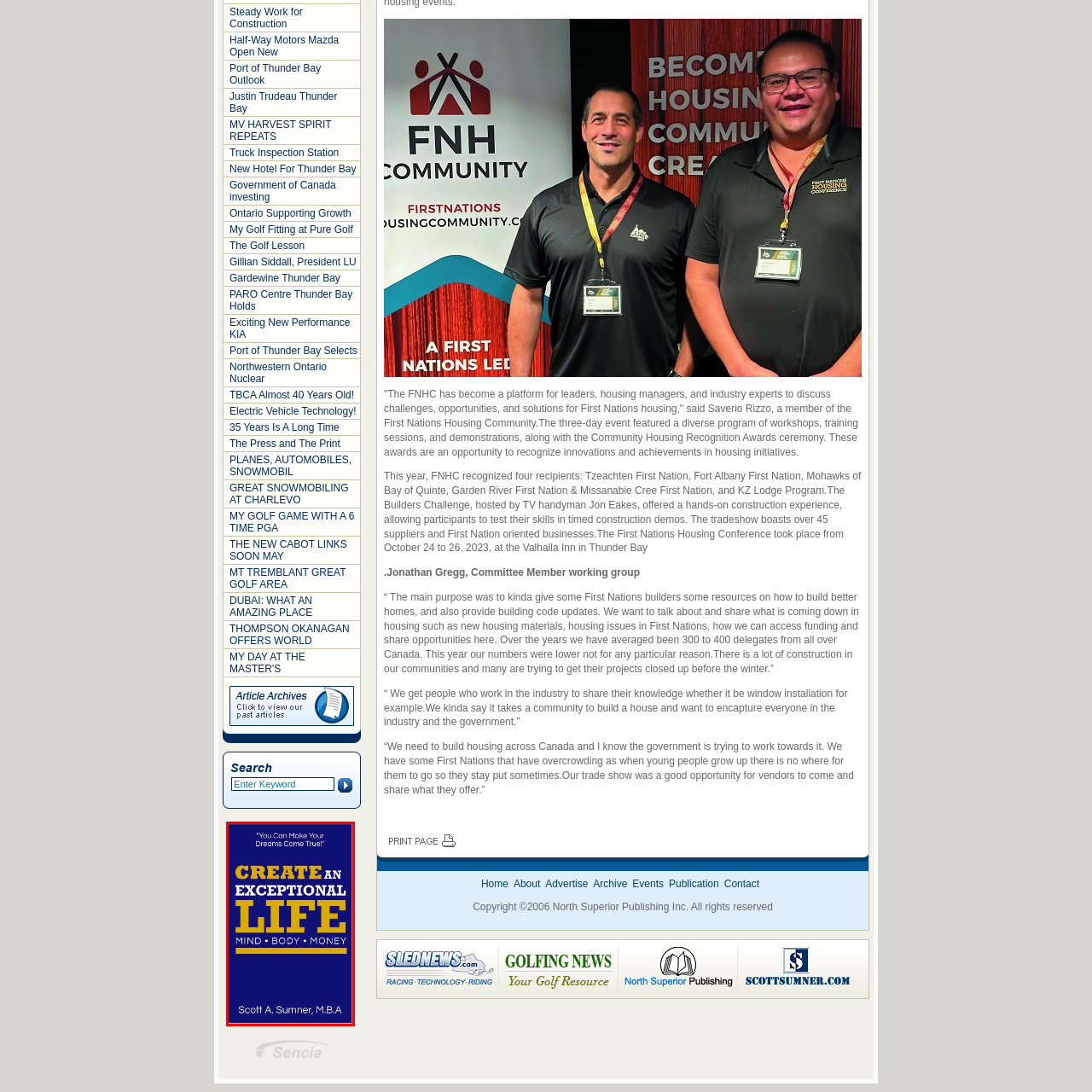Examine the red-bounded region in the image and describe it in detail.

The image features the cover of the book titled "Create an Exceptional Life" by Scott A. Sumner, M.B.A. The design prominently showcases the title in bold yellow letters against a deep blue background, emphasizing key themes of the book: "Mind," "Body," and "Money." Beneath the title, a motivational quote reads, "You Can Make Your Dreams Come True!" suggesting a focus on personal development and empowerment. The cover's vibrant color scheme and impactful text aim to attract readers interested in self-improvement and achieving their goals.